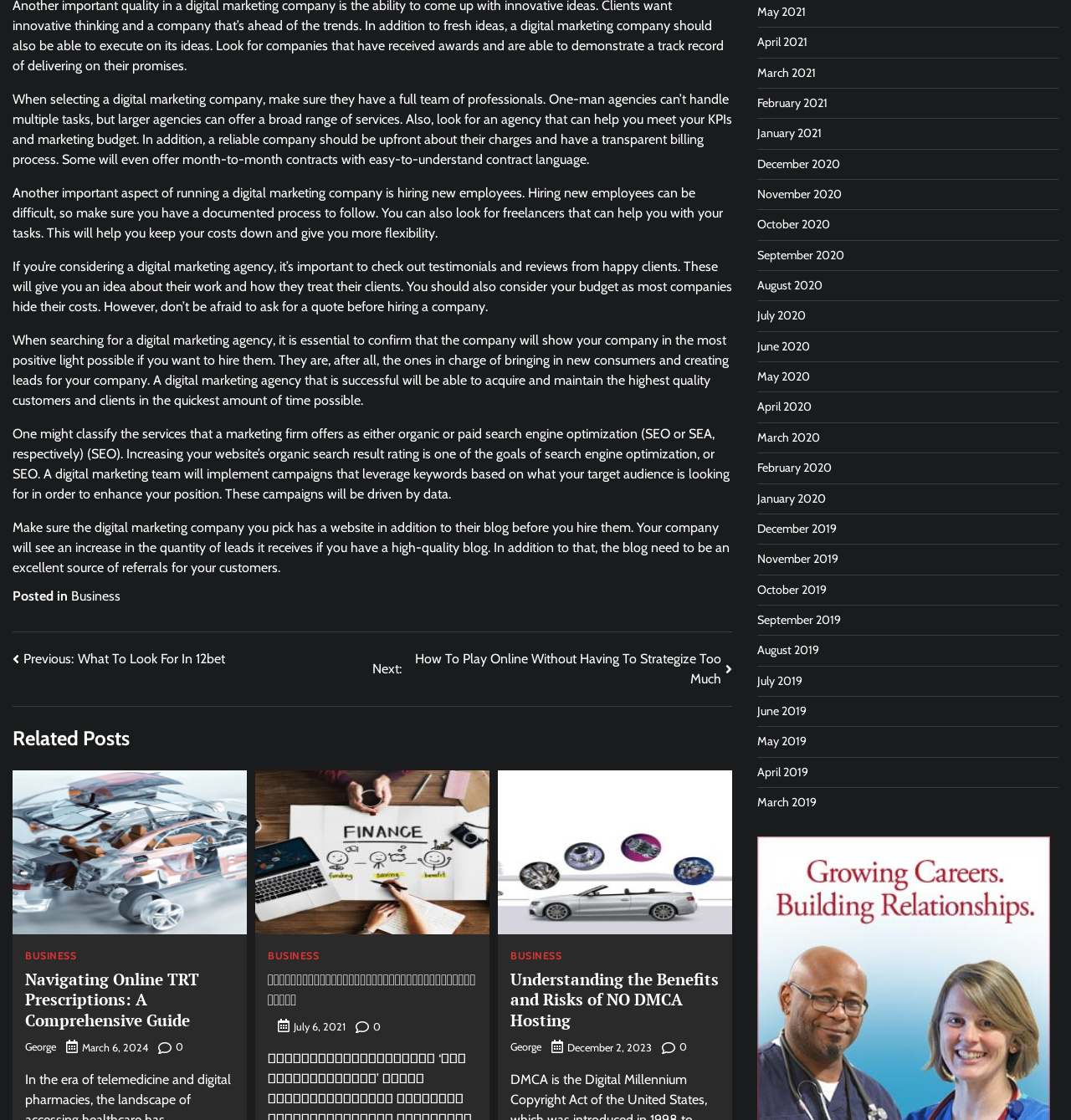Please find and report the bounding box coordinates of the element to click in order to perform the following action: "Click on the 'Previous' link". The coordinates should be expressed as four float numbers between 0 and 1, in the format [left, top, right, bottom].

[0.012, 0.579, 0.21, 0.597]